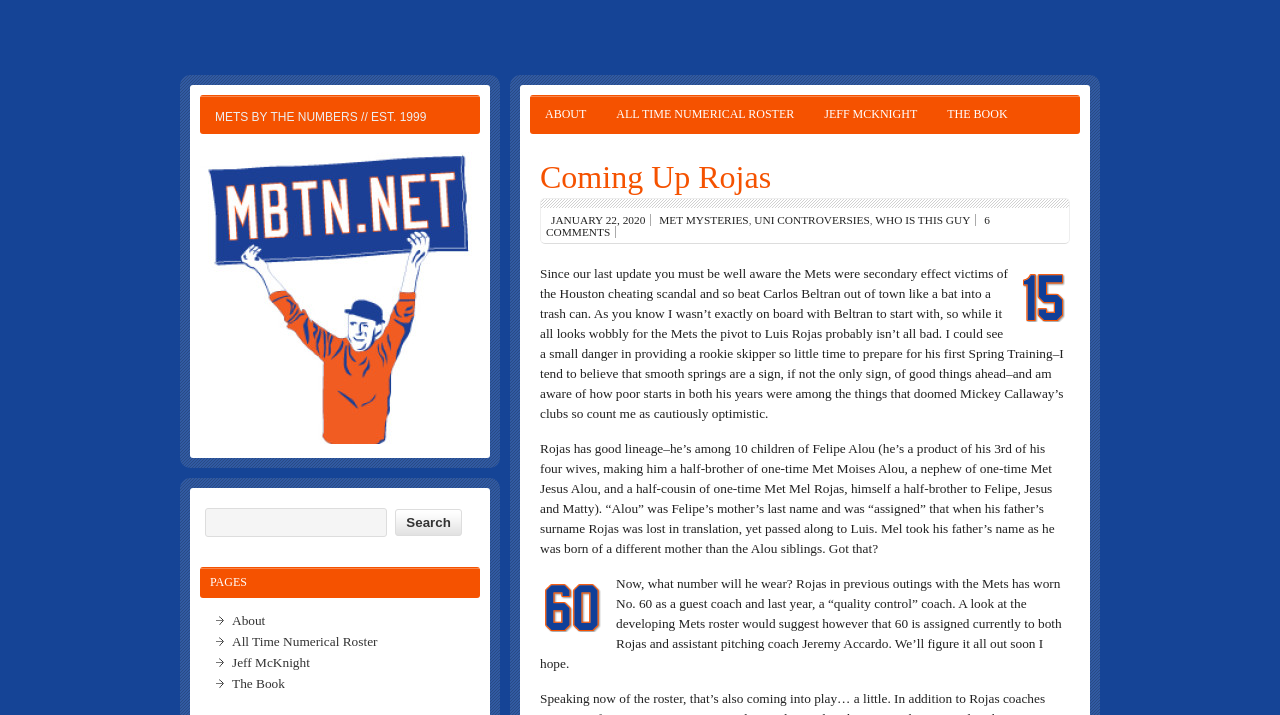Given the element description, predict the bounding box coordinates in the format (top-left x, top-left y, bottom-right x, bottom-right y). Make sure all values are between 0 and 1. Here is the element description: Who Is This Guy

[0.684, 0.299, 0.758, 0.316]